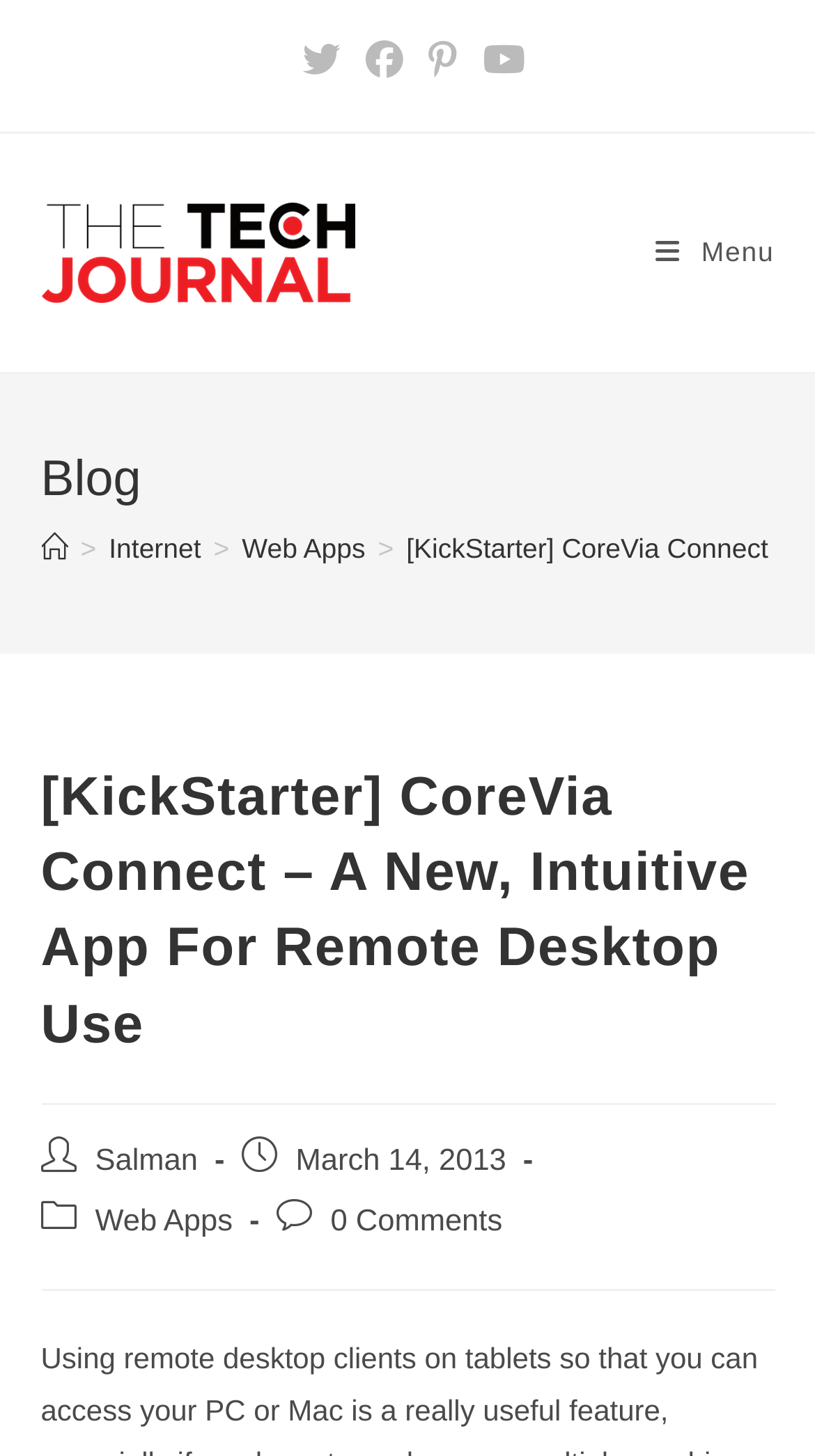Show the bounding box coordinates for the HTML element as described: "0 Comments".

[0.406, 0.828, 0.616, 0.851]